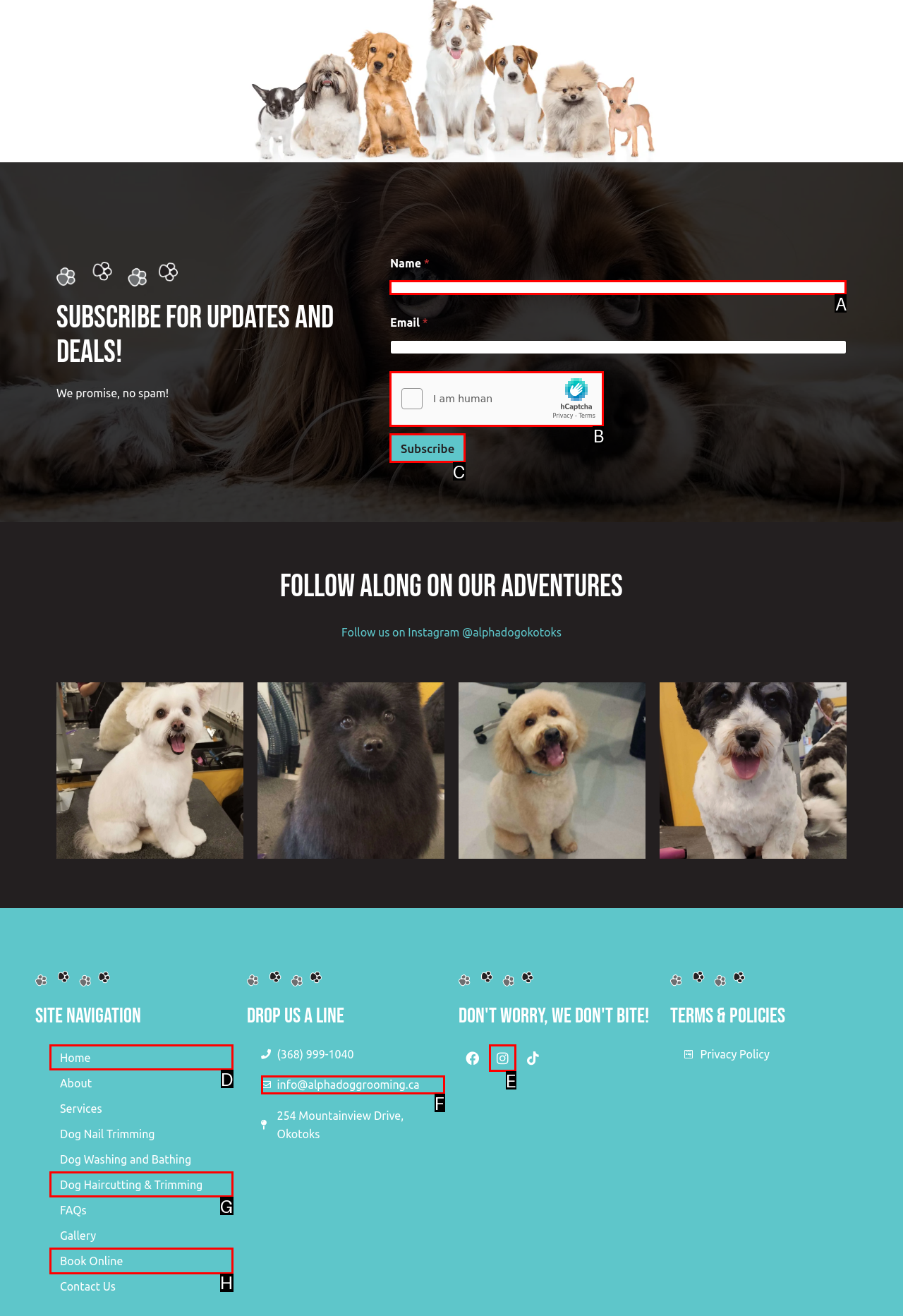Identify which lettered option to click to carry out the task: Book an appointment online. Provide the letter as your answer.

H